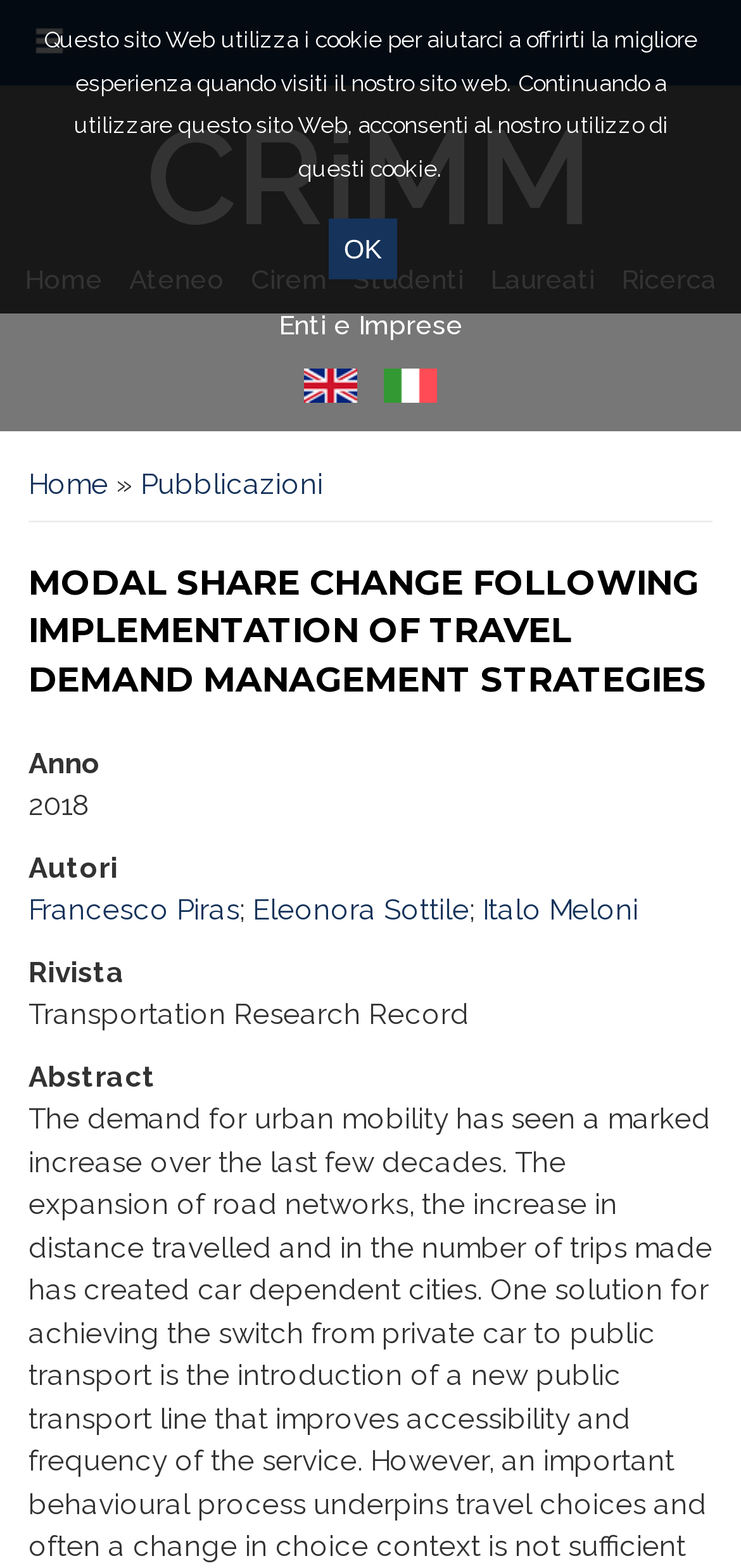Reply to the question with a single word or phrase:
Who are the authors of the publication?

Francesco Piras, Eleonora Sottile, Italo Meloni